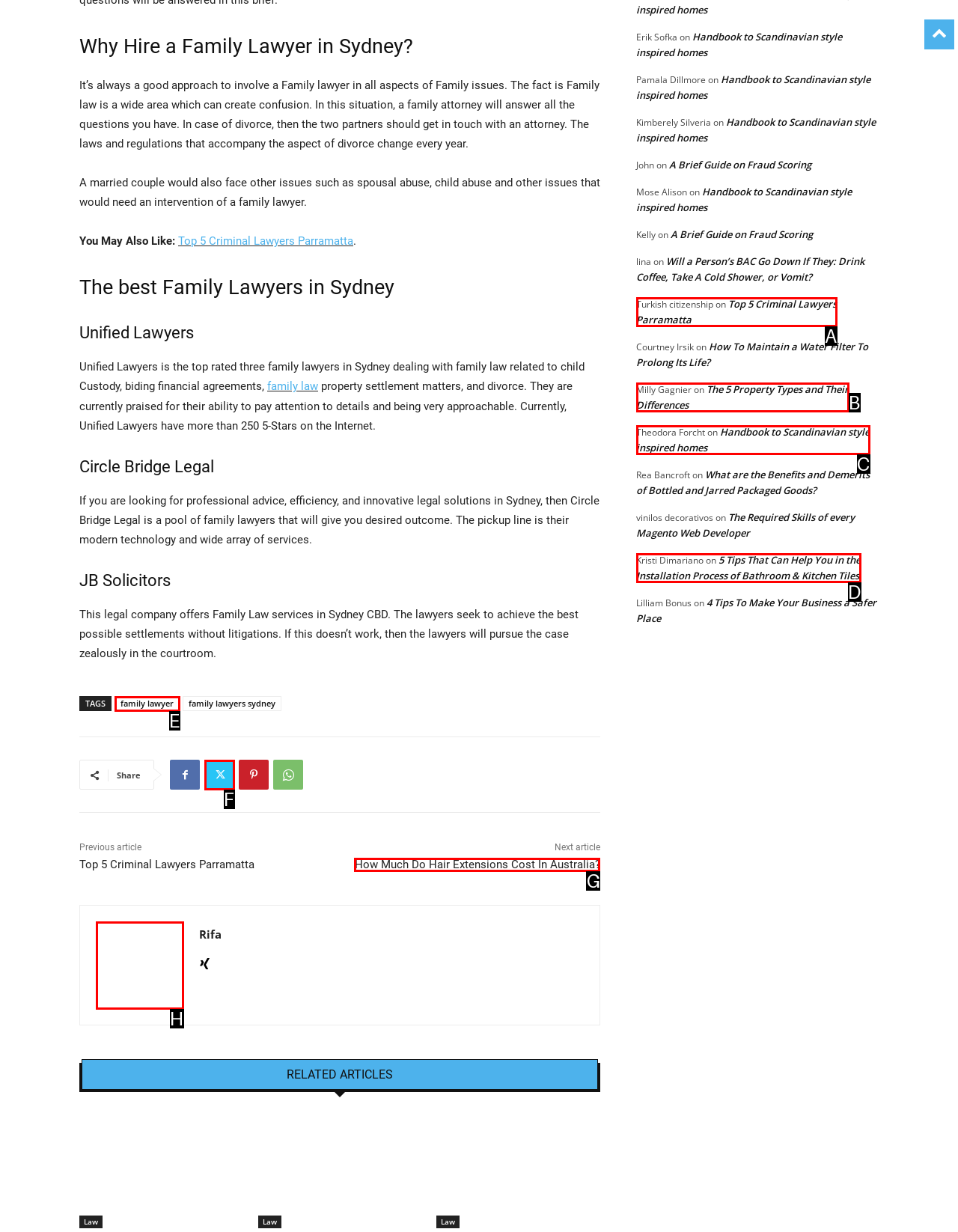Which option best describes: family lawyer
Respond with the letter of the appropriate choice.

E